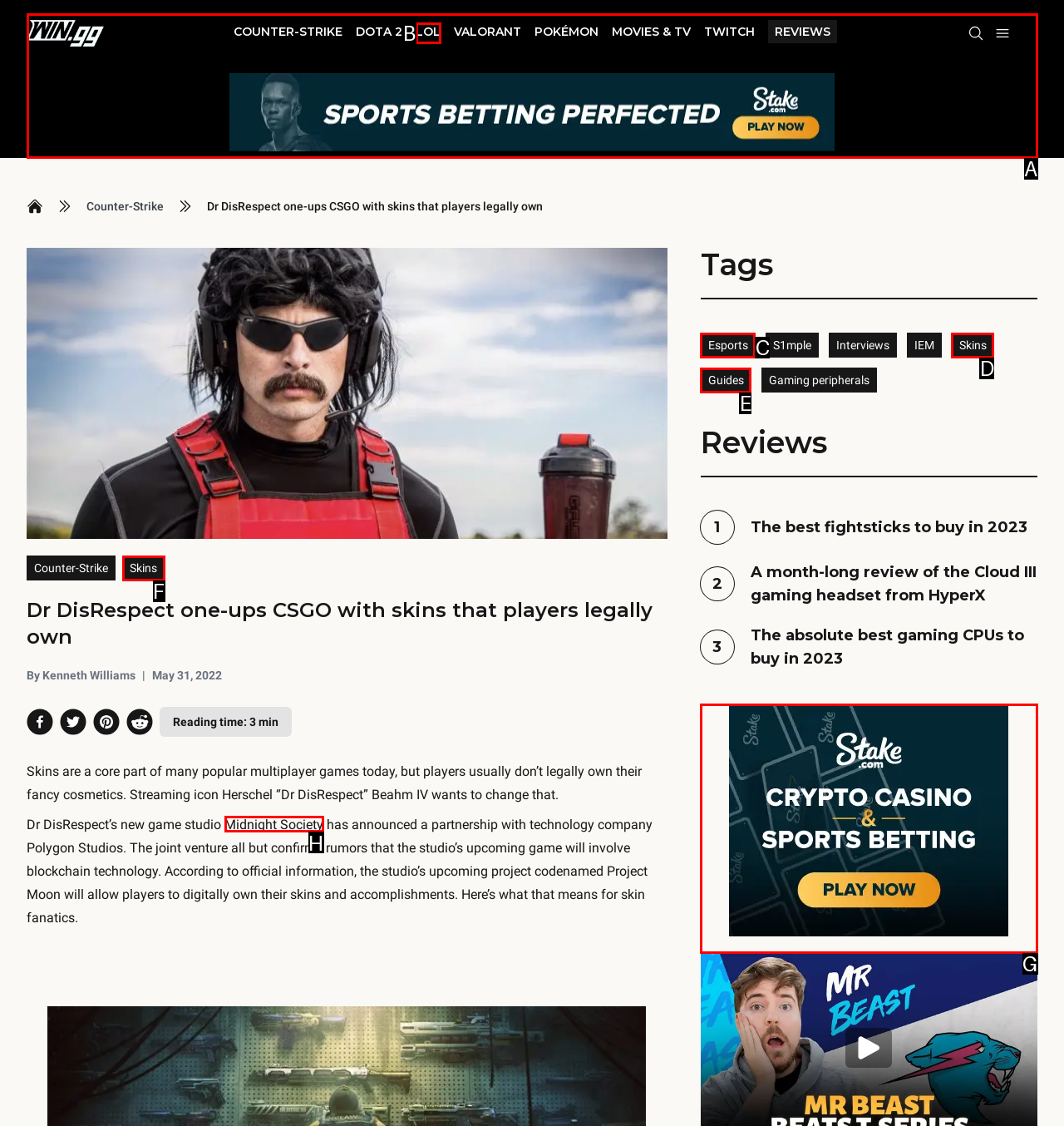Which choice should you pick to execute the task: Visit the 'Midnight Society' website
Respond with the letter associated with the correct option only.

H